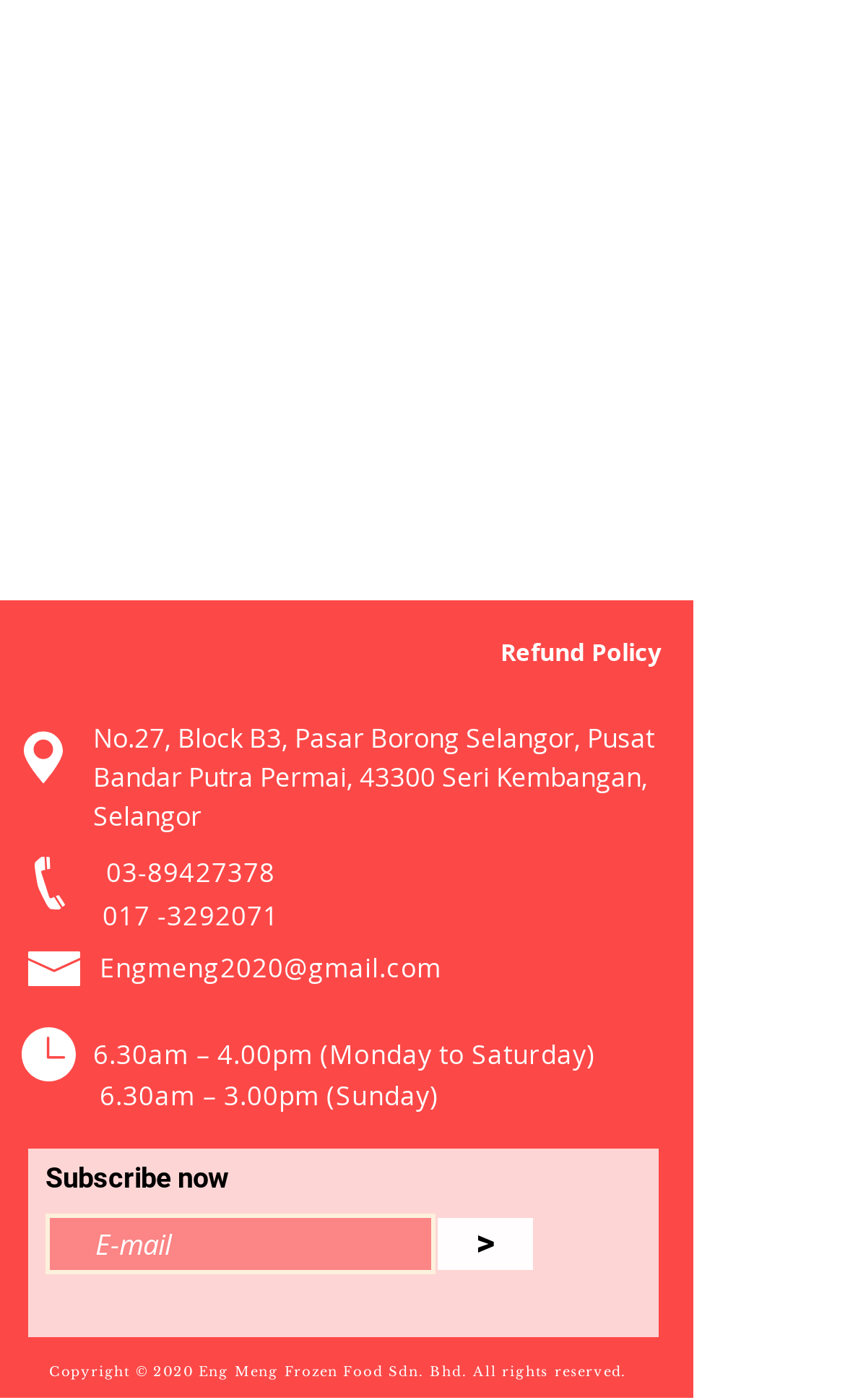What is the purpose of the textbox?
Based on the image, give a one-word or short phrase answer.

To enter an email address